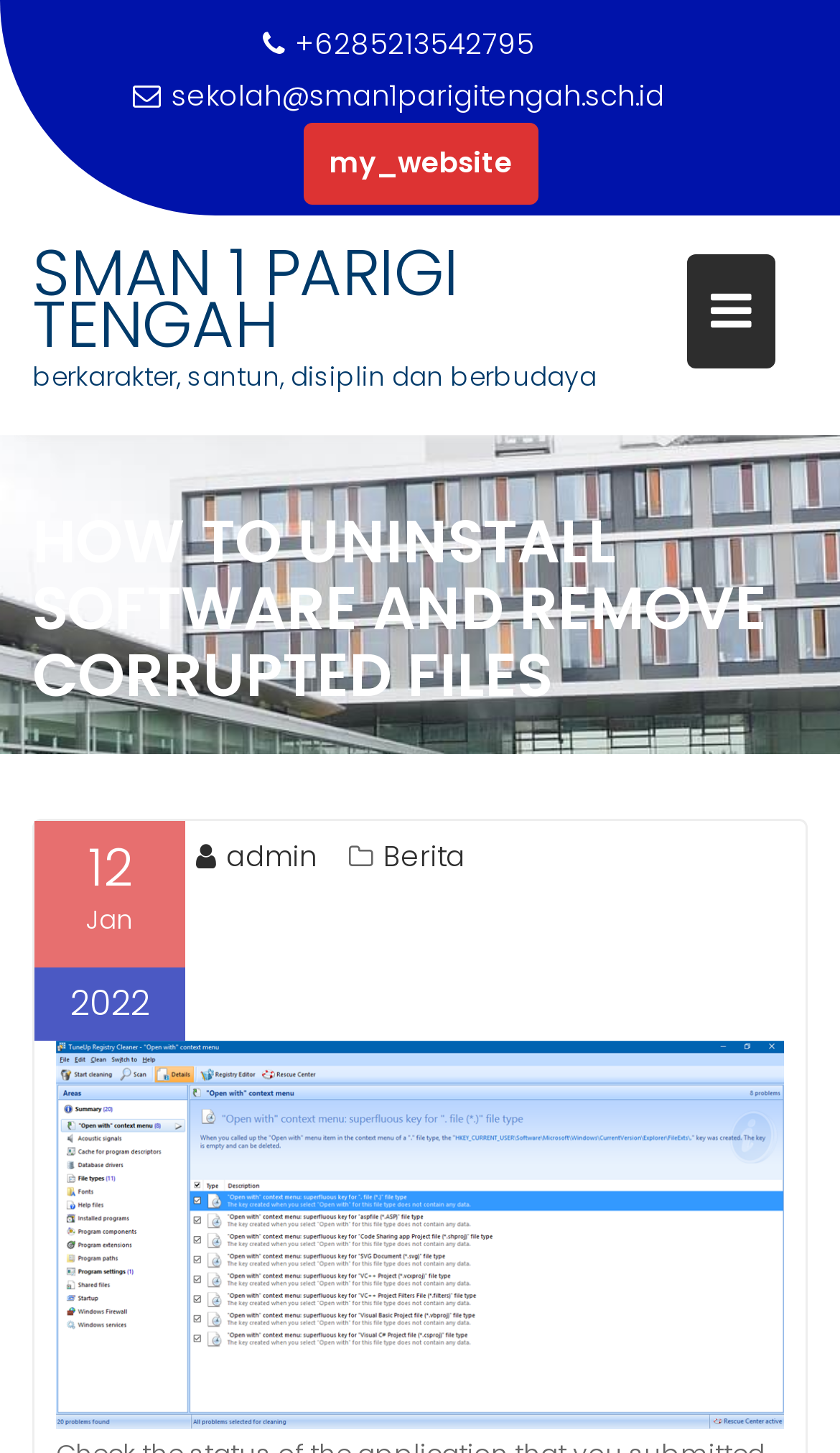Using the information from the screenshot, answer the following question thoroughly:
How many links are there in the top section of the webpage?

The top section of the webpage contains three links: 'sekolah@sman1parigitengah.sch.id', 'my_website', and 'SMAN 1 PARIGI TENGAH'. These links are arranged horizontally and have distinct bounding box coordinates.